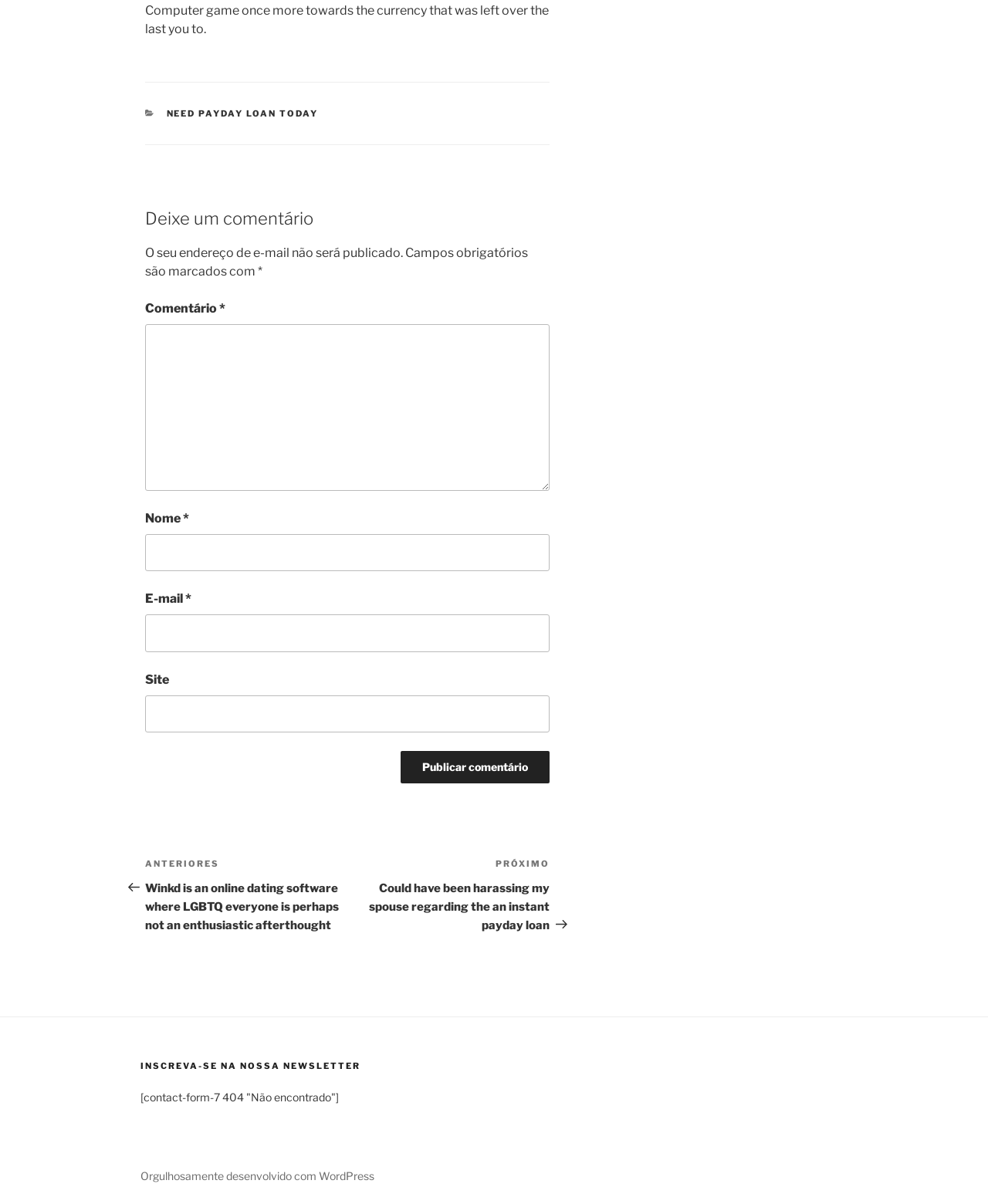Determine the bounding box coordinates (top-left x, top-left y, bottom-right x, bottom-right y) of the UI element described in the following text: parent_node: Comentário * name="comment"

[0.147, 0.269, 0.556, 0.408]